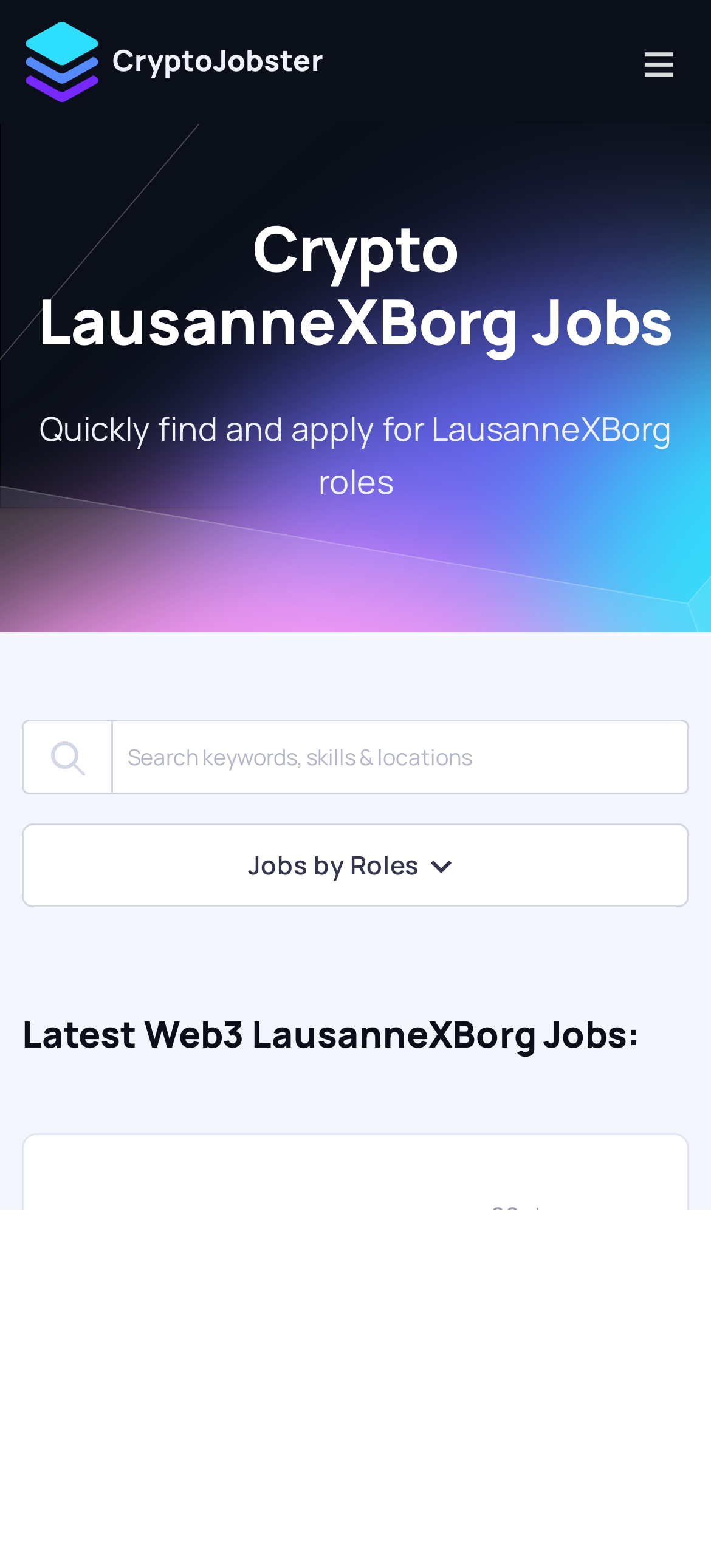Based on the description "placeholder="Search keywords, skills & locations"", find the bounding box of the specified UI element.

[0.156, 0.459, 0.969, 0.507]